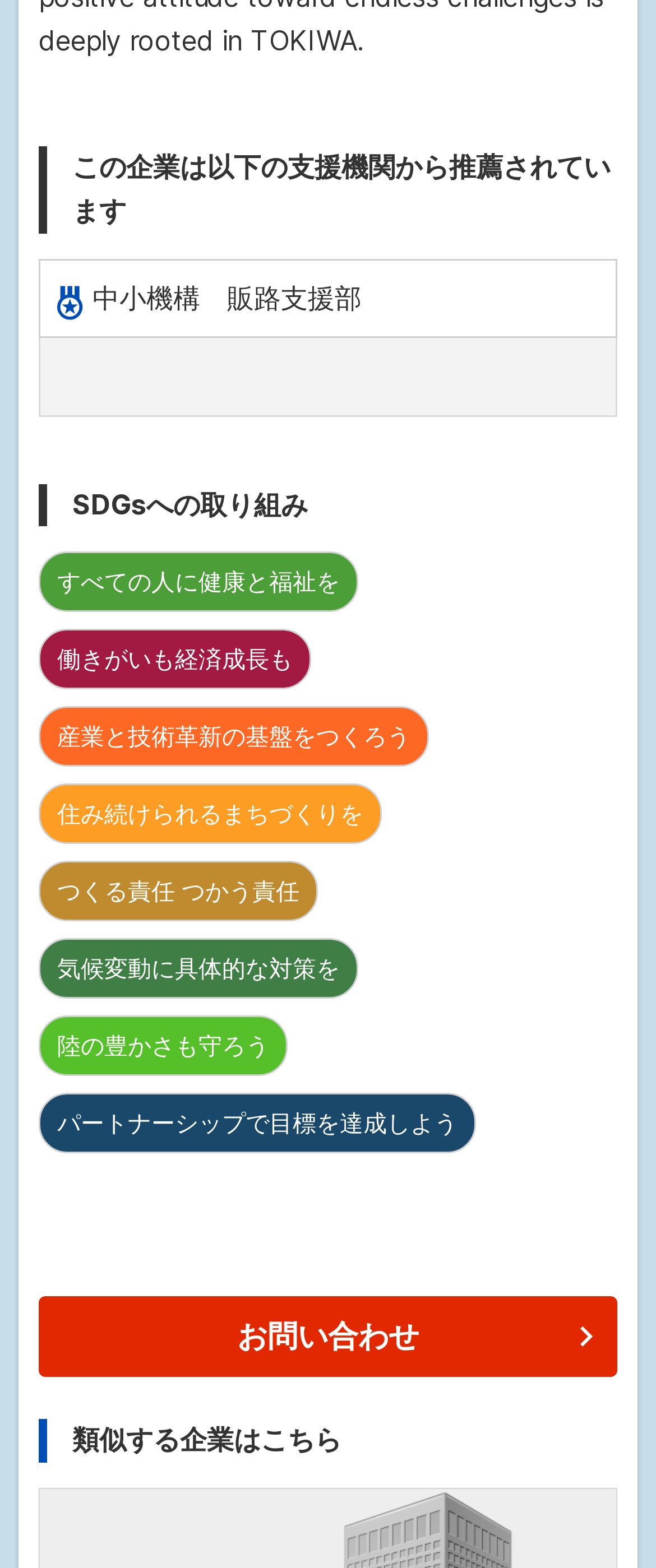Can you find the bounding box coordinates for the element that needs to be clicked to execute this instruction: "View recommended organizations"? The coordinates should be given as four float numbers between 0 and 1, i.e., [left, top, right, bottom].

[0.059, 0.094, 0.941, 0.148]